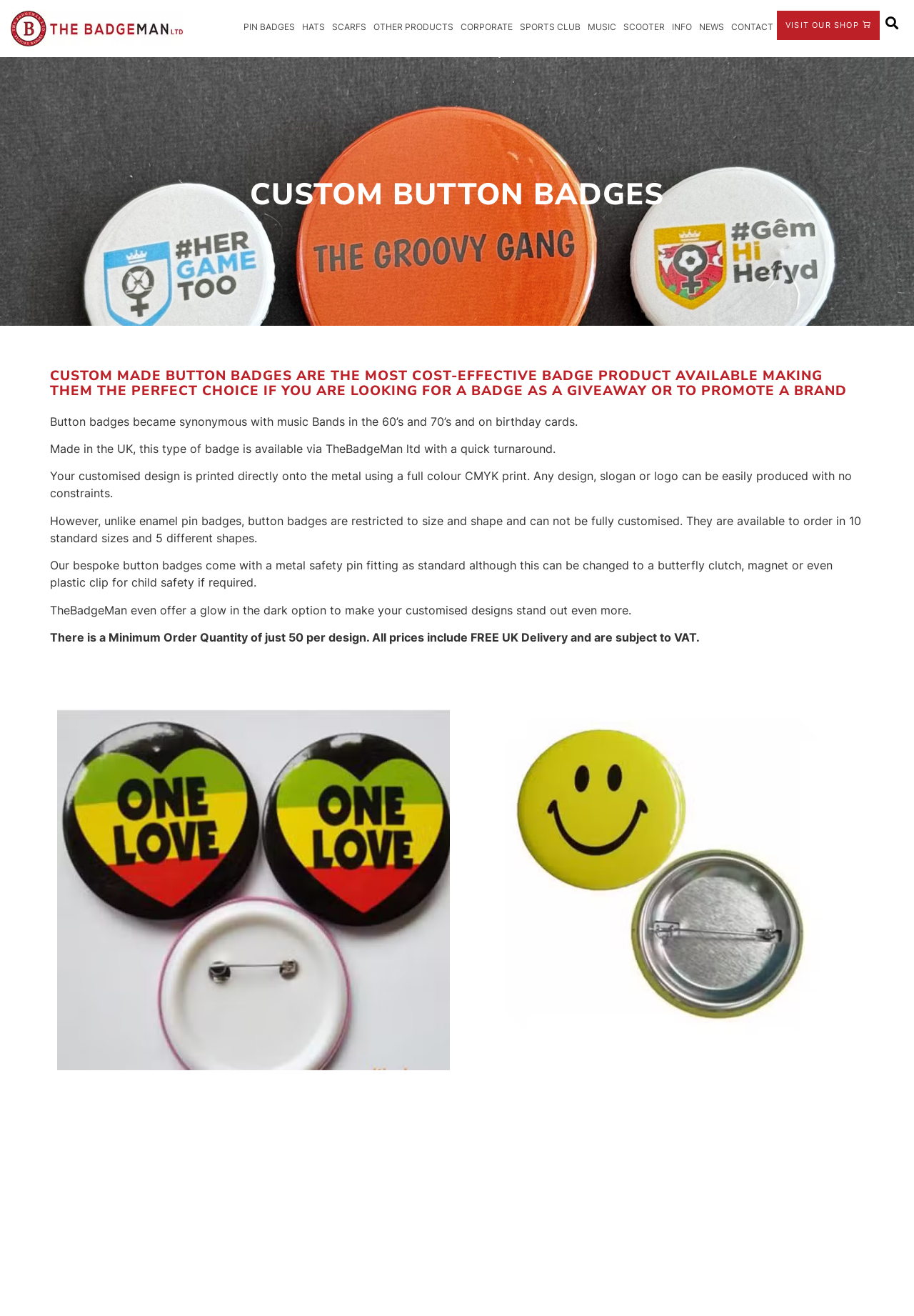How many standard sizes are available for button badges?
Answer the question with a single word or phrase, referring to the image.

10